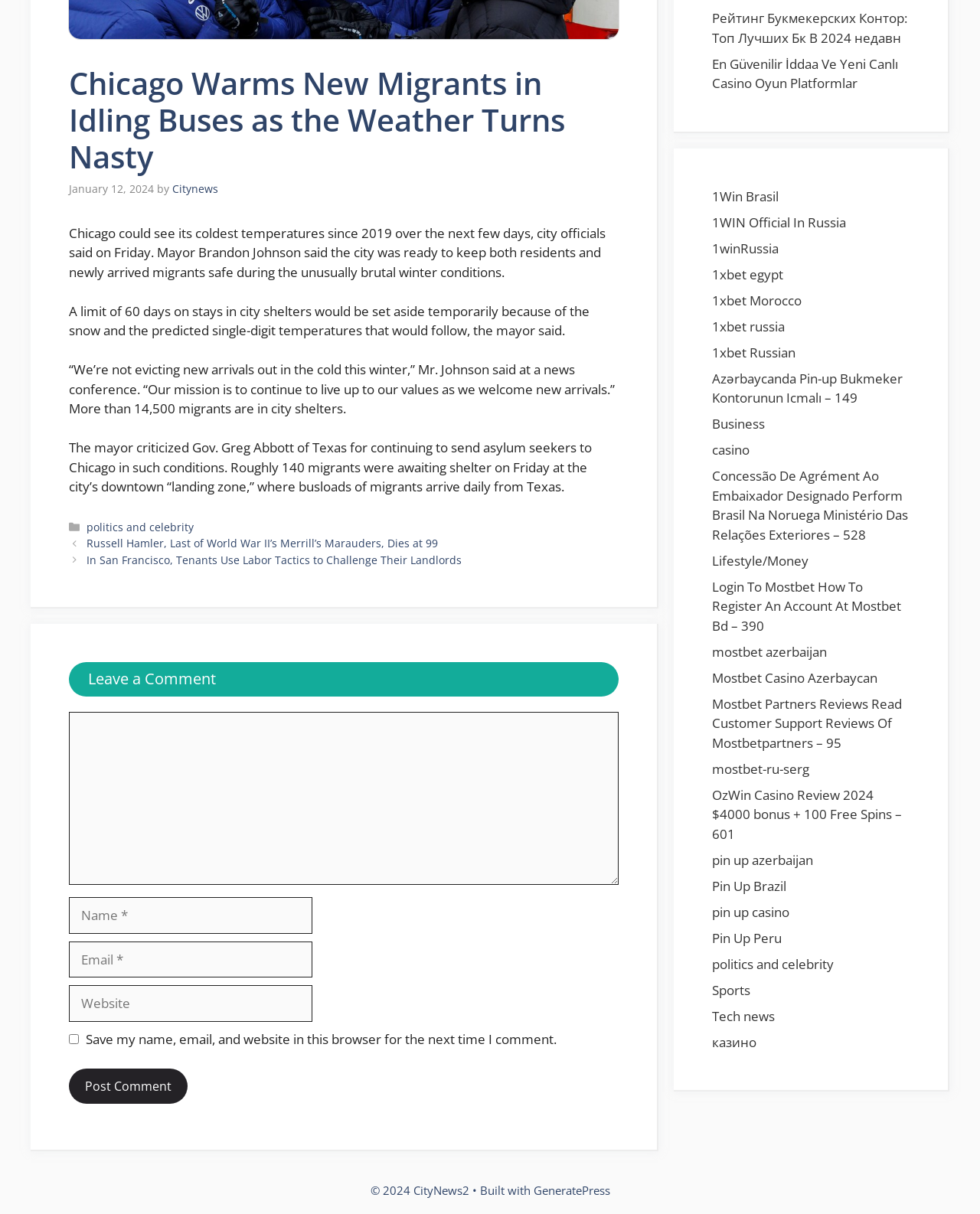Find the bounding box of the UI element described as: "parent_node: Comment name="url" placeholder="Website"". The bounding box coordinates should be given as four float values between 0 and 1, i.e., [left, top, right, bottom].

[0.07, 0.812, 0.319, 0.842]